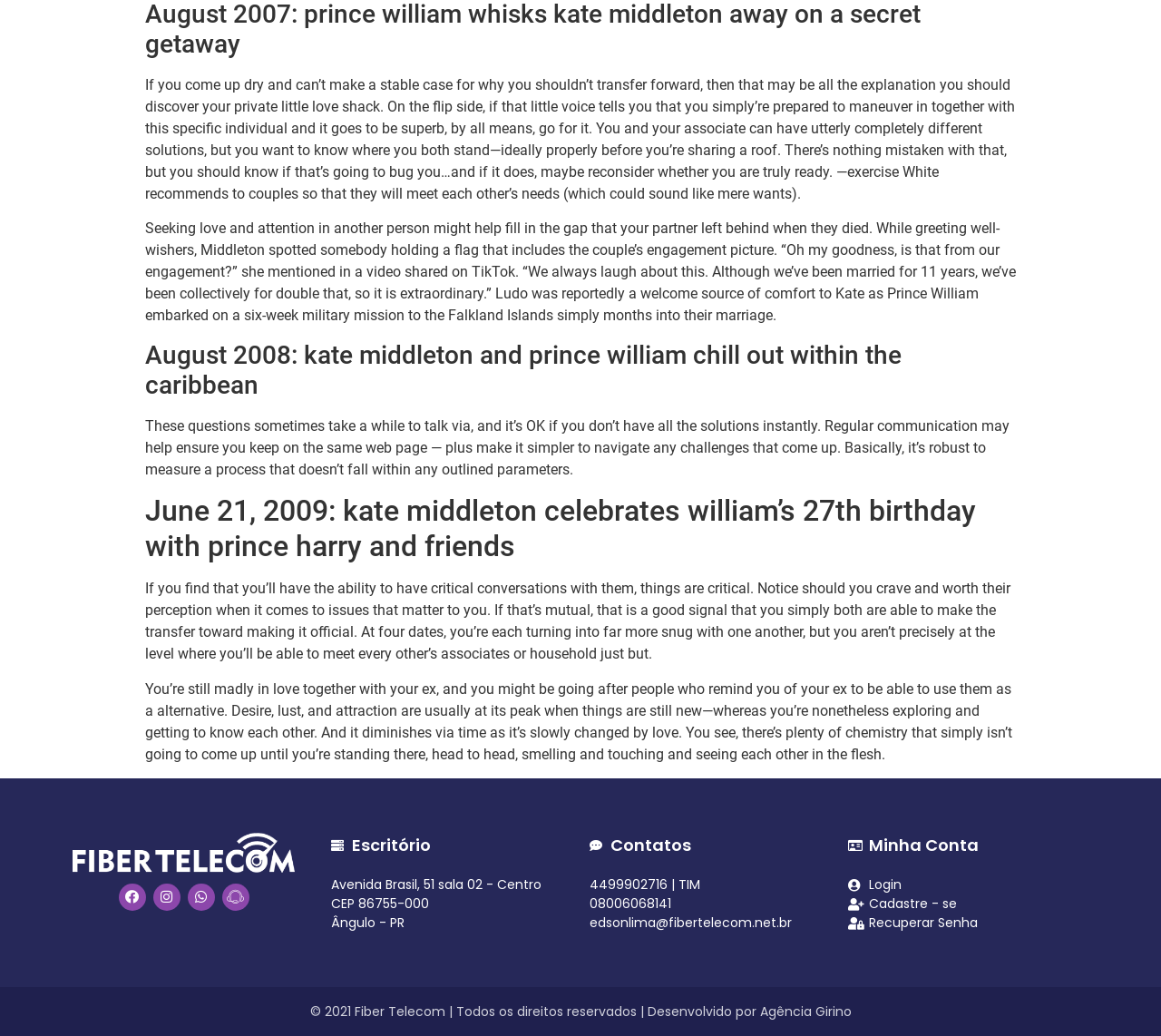Determine the bounding box coordinates for the HTML element described here: "Agência Girino".

[0.654, 0.968, 0.733, 0.985]